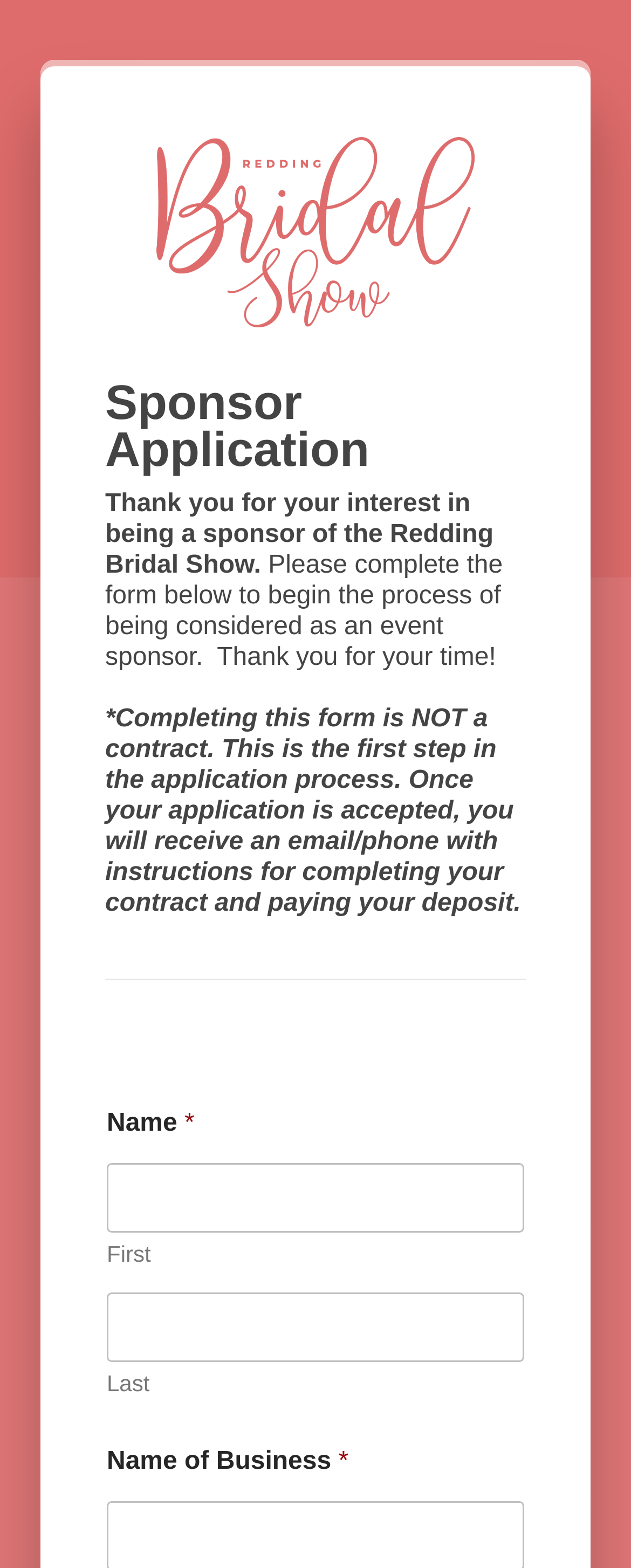Create an elaborate caption that covers all aspects of the webpage.

The webpage is a sponsor application form for the Redding Bridal Show. At the top, there is a logo image, taking up about half of the width of the page. Below the logo, there are three paragraphs of text. The first paragraph welcomes users and invites them to complete the form to be considered as an event sponsor. The second paragraph provides additional information, thanking users for their time. The third paragraph explains that completing the form is not a contract and outlines the next steps in the application process.

Below these paragraphs, there is a section labeled "Name" with two required text boxes, one for the user's first name and one for their last name. This section is positioned near the top half of the page.

Further down, there is a label "Name of Business" which is likely a field for users to enter their business name.